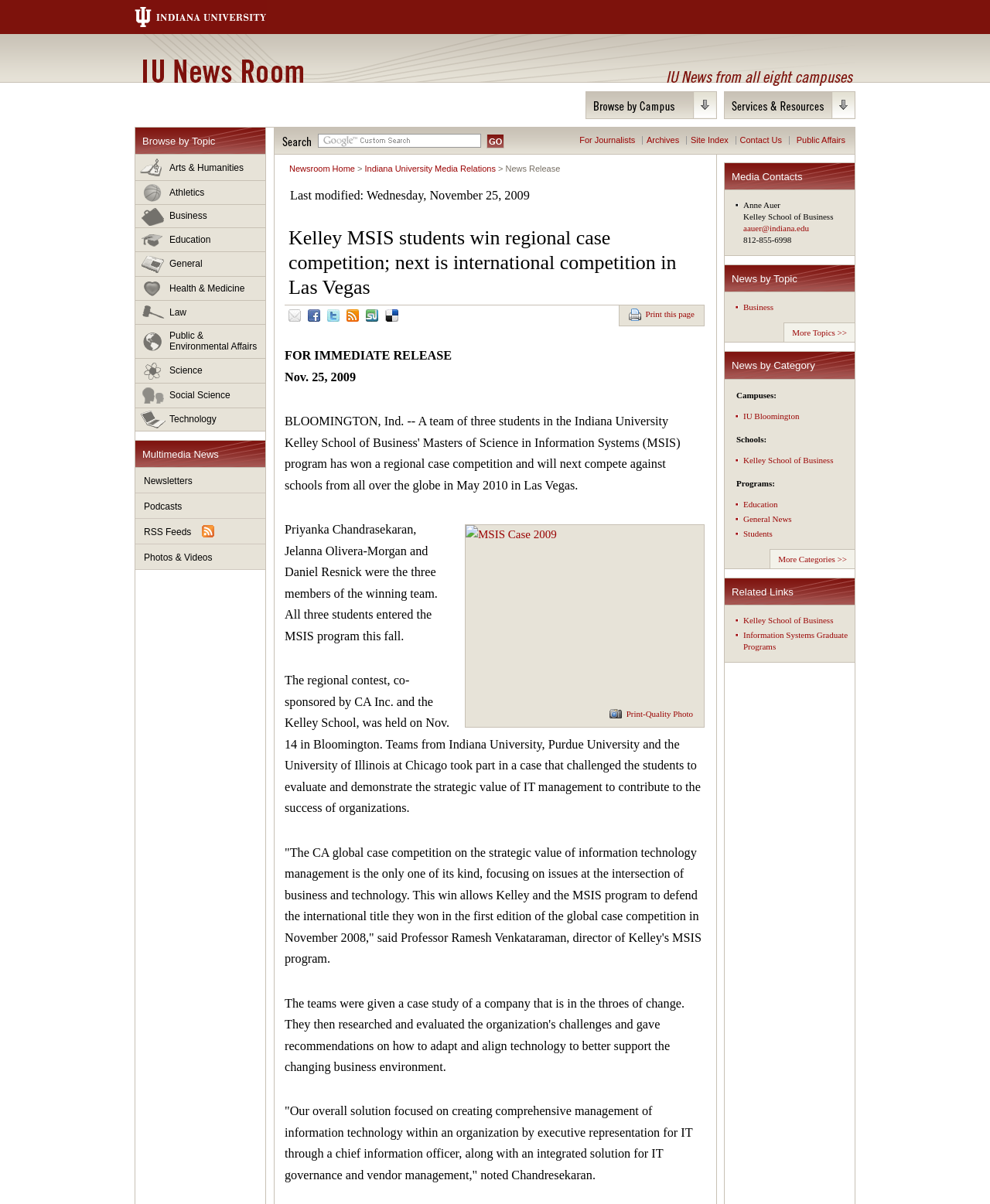Please provide a comprehensive response to the question based on the details in the image: What is the name of the university?

I found the answer by looking at the top-left corner of the webpage, where it says 'Indiana University' in a link element.